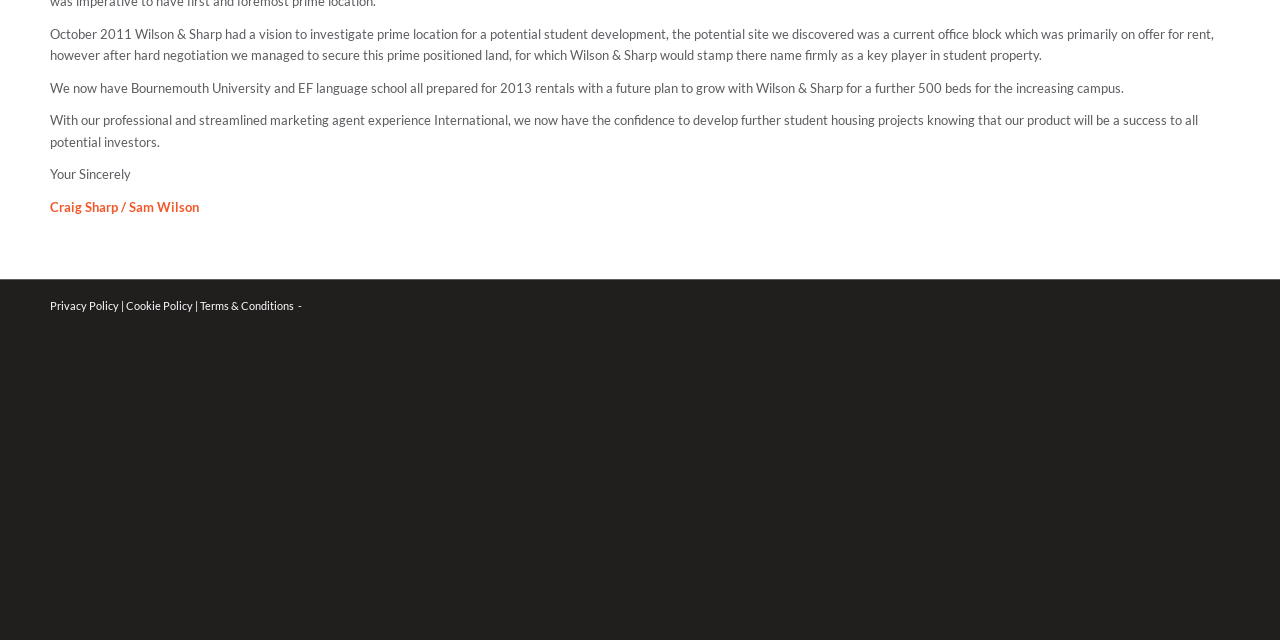Find the bounding box coordinates for the UI element whose description is: "Terms & Conditions". The coordinates should be four float numbers between 0 and 1, in the format [left, top, right, bottom].

[0.156, 0.467, 0.23, 0.488]